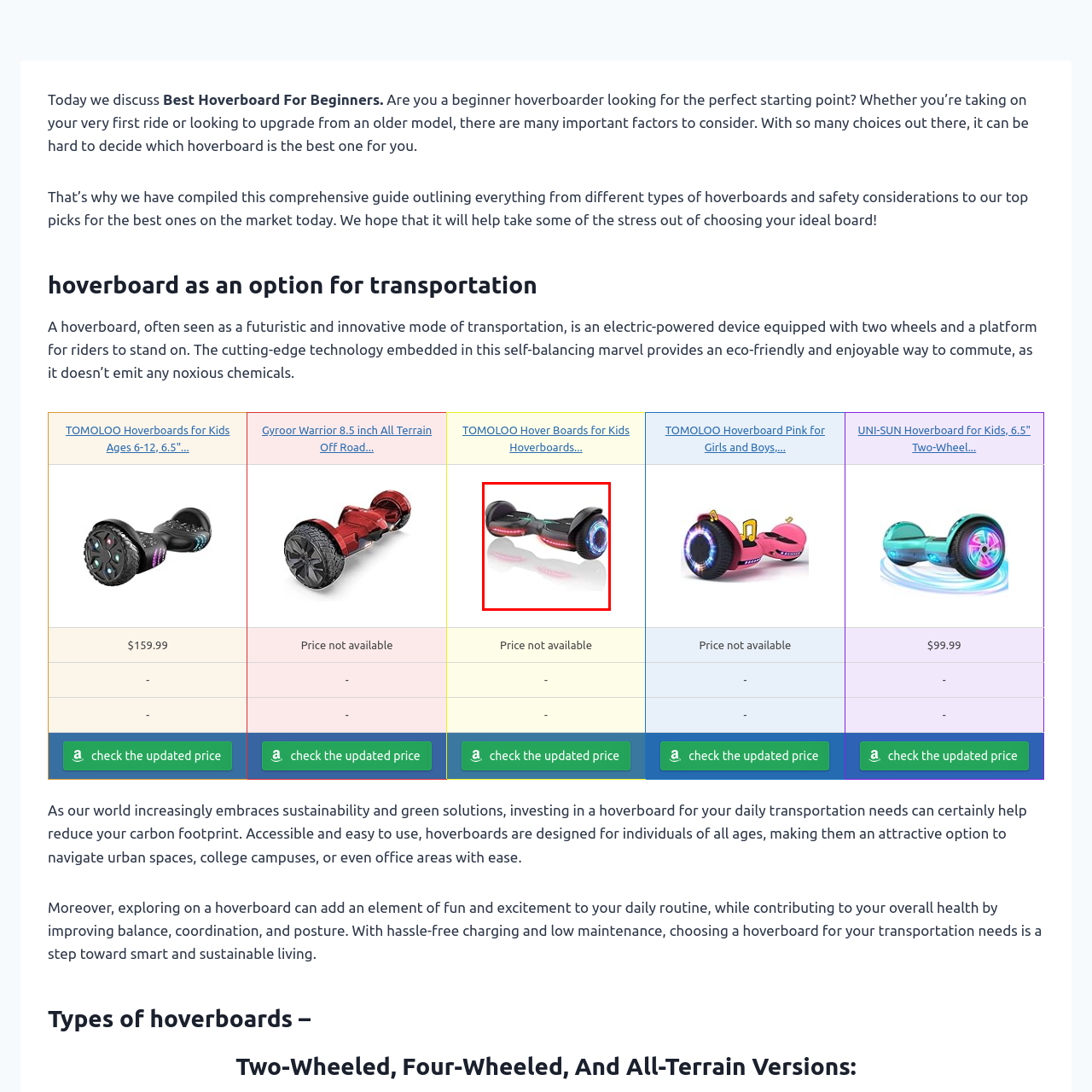Refer to the image encased in the red bounding box and answer the subsequent question with a single word or phrase:
Is the hoverboard an eco-friendly mode of transportation?

Yes